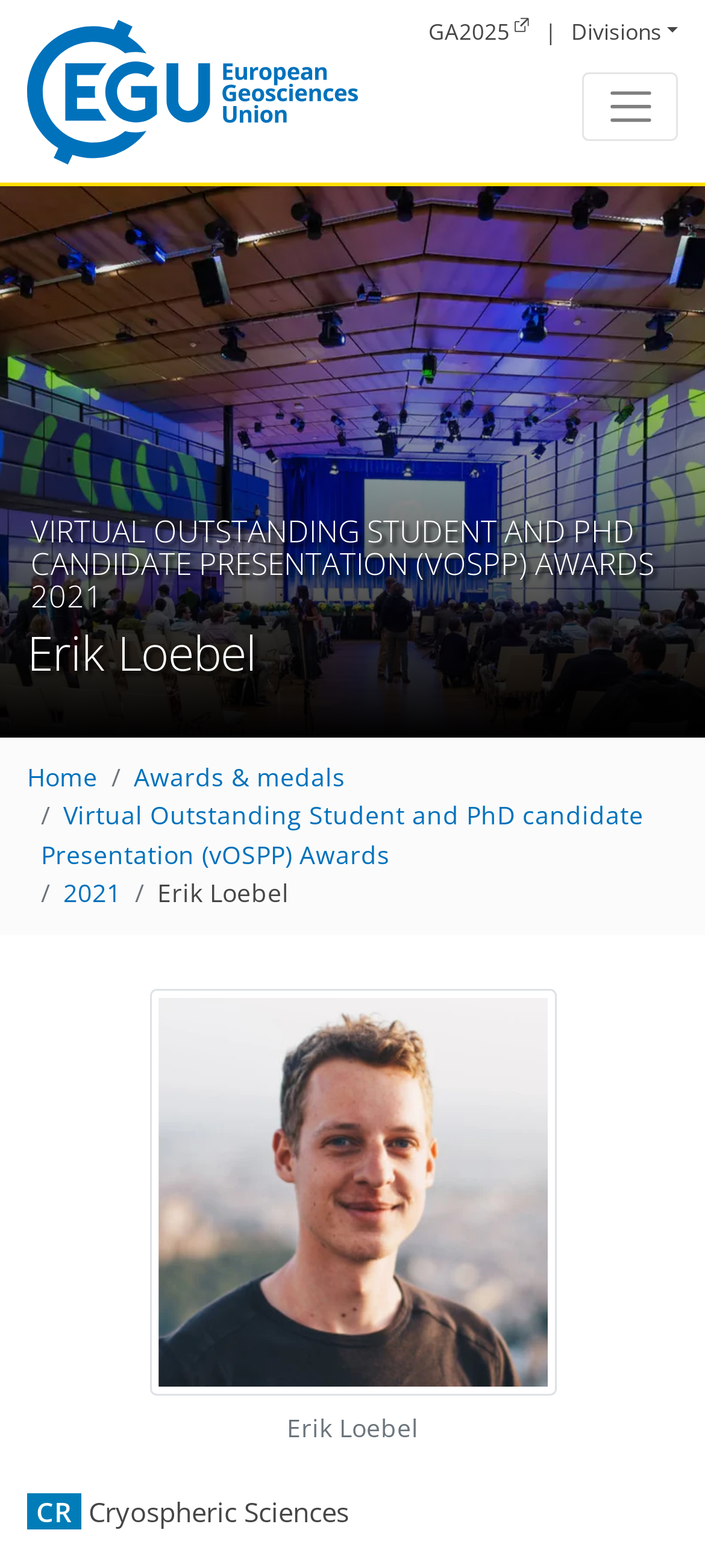Identify the bounding box coordinates of the element that should be clicked to fulfill this task: "Open GA2025 in a new window". The coordinates should be provided as four float numbers between 0 and 1, i.e., [left, top, right, bottom].

[0.608, 0.01, 0.754, 0.029]